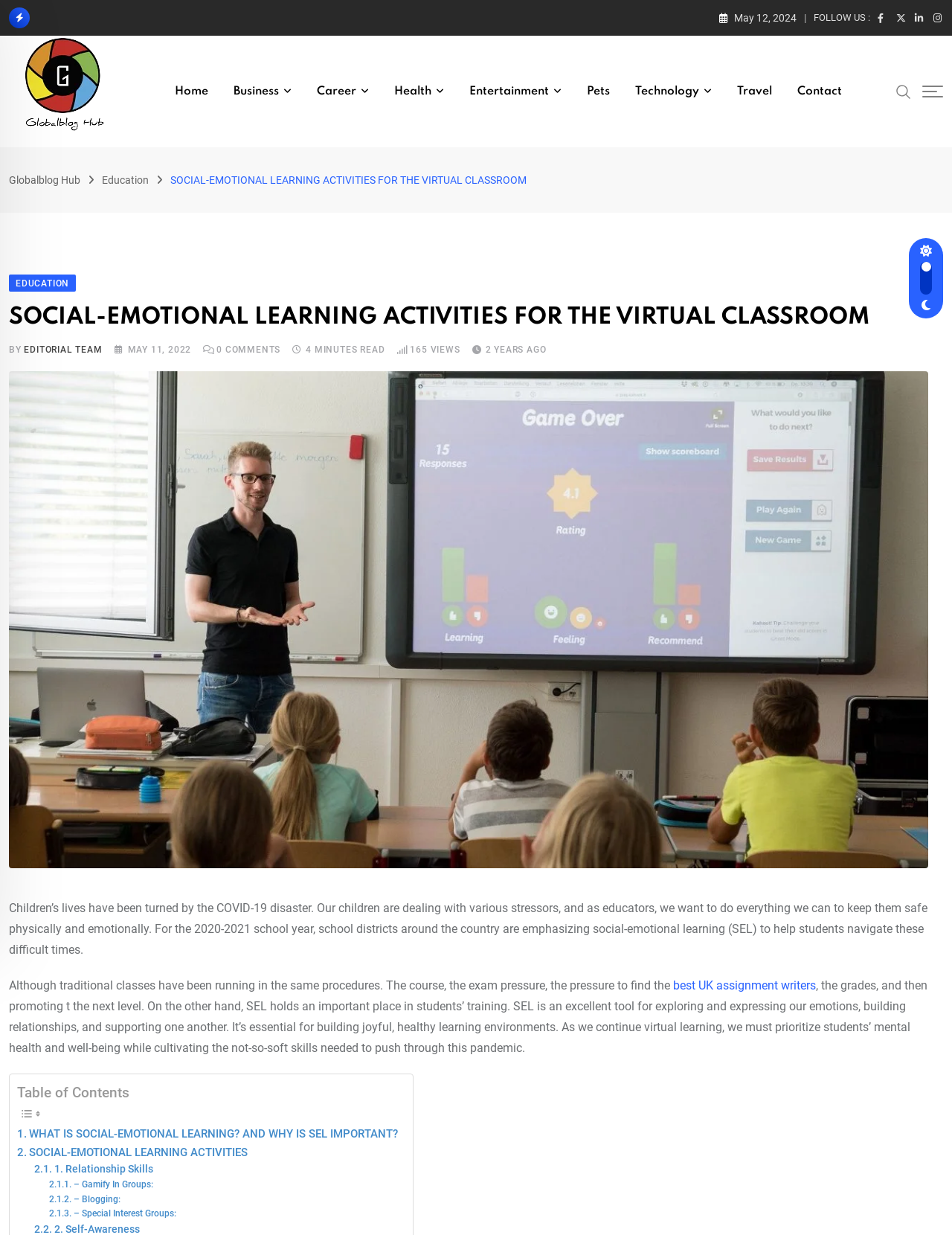From the given element description: "Technology", find the bounding box for the UI element. Provide the coordinates as four float numbers between 0 and 1, in the order [left, top, right, bottom].

[0.655, 0.044, 0.759, 0.104]